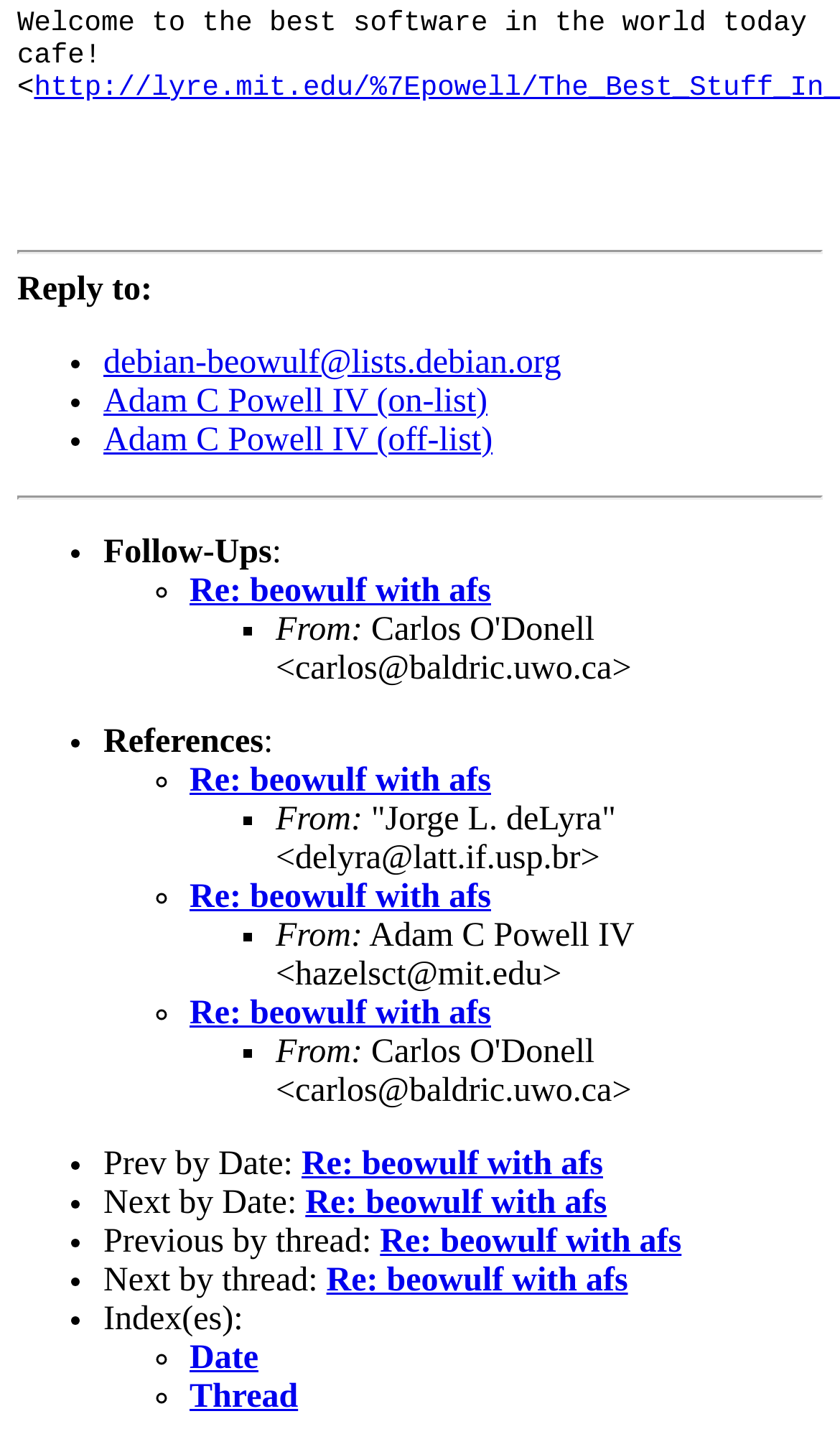Please provide a detailed answer to the question below by examining the image:
How many email addresses are mentioned?

There are two email addresses mentioned on the webpage: 'debian-beowulf@lists.debian.org' and 'hazelsct@mit.edu'. These email addresses are part of the conversation thread and are mentioned as the senders of emails.